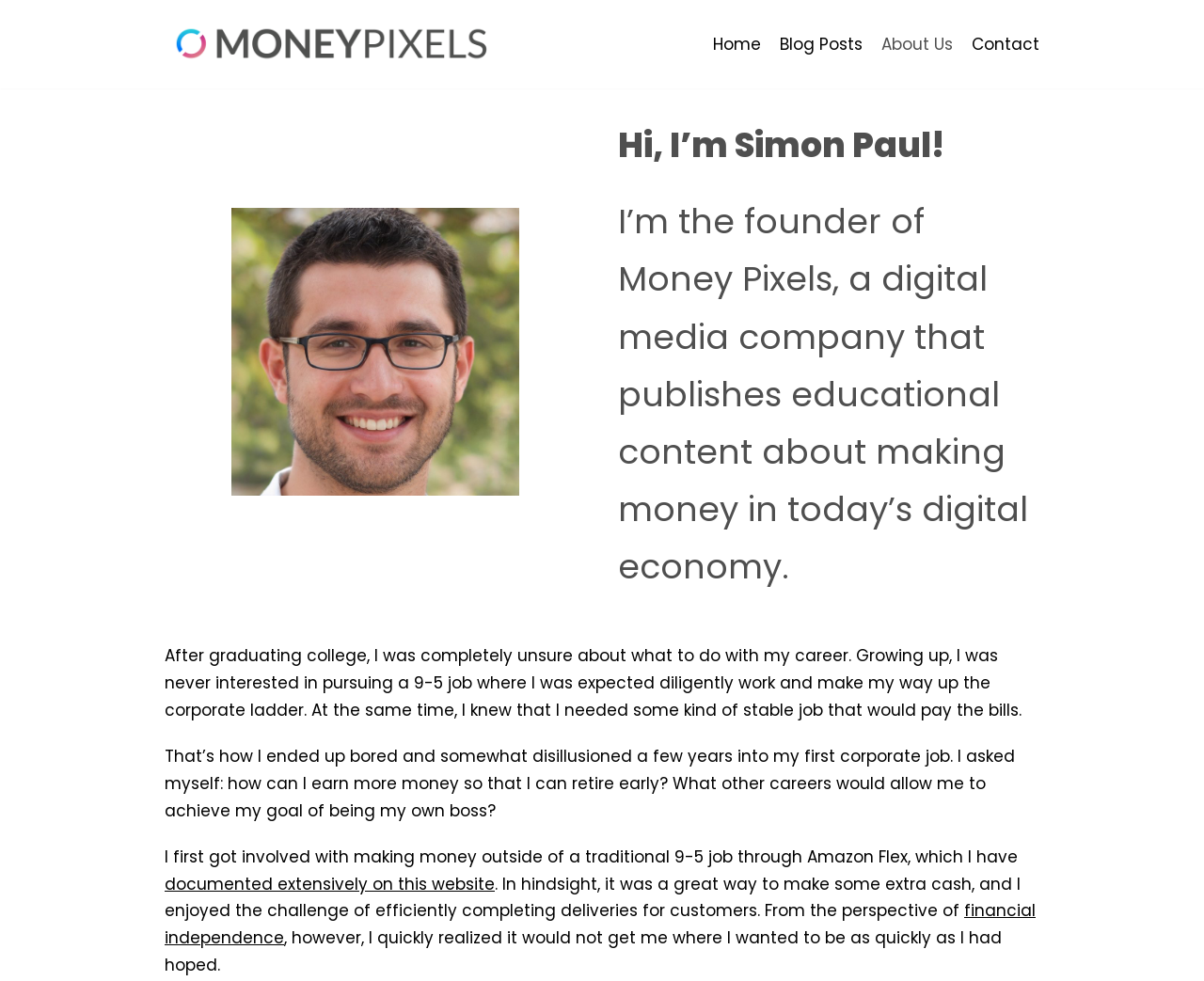Identify the bounding box coordinates of the region I need to click to complete this instruction: "go to home page".

[0.592, 0.032, 0.632, 0.058]